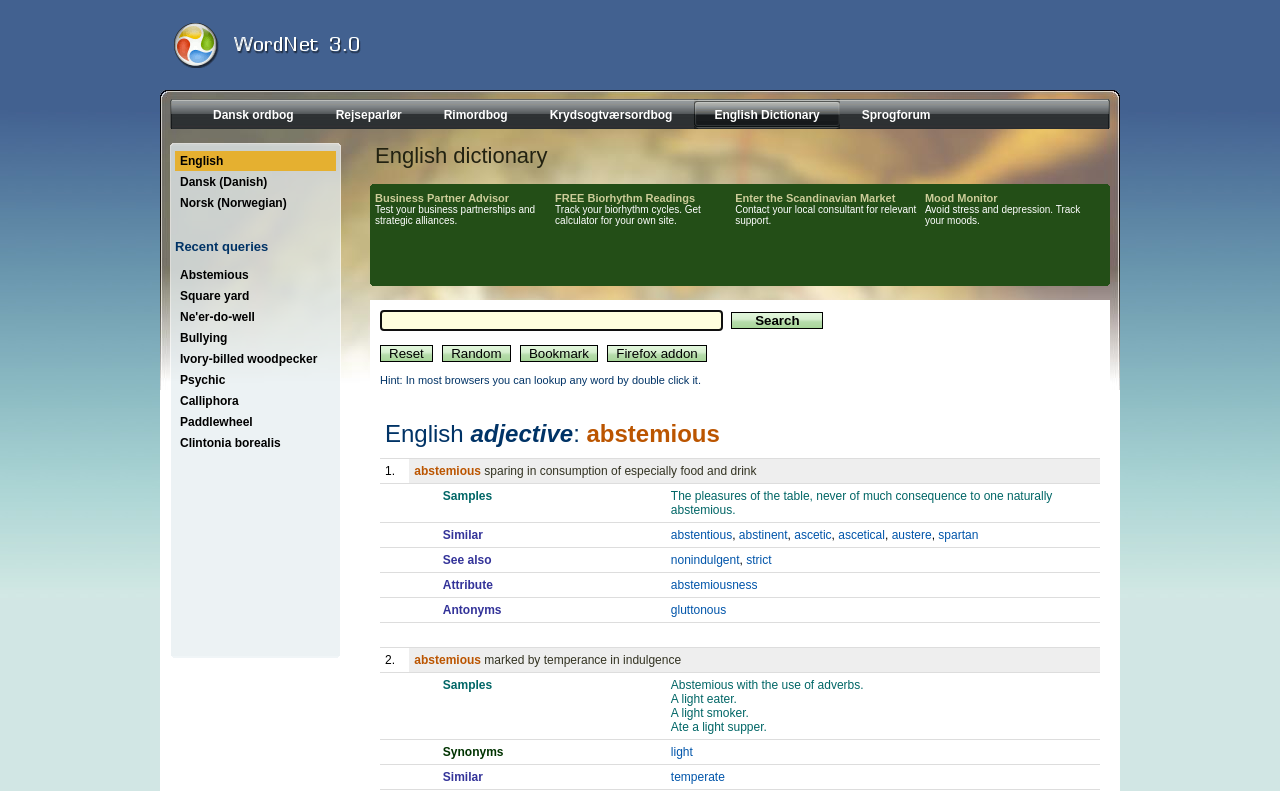What is the meaning of the word 'Abstemious'?
Use the information from the image to give a detailed answer to the question.

The webpage provides a definition of the word 'Abstemious' which is 'Sparing in consumption of especially food and drink'. This definition is provided in the gridcell element with the text 'abstemious sparing in consumption of especially food and drink'.